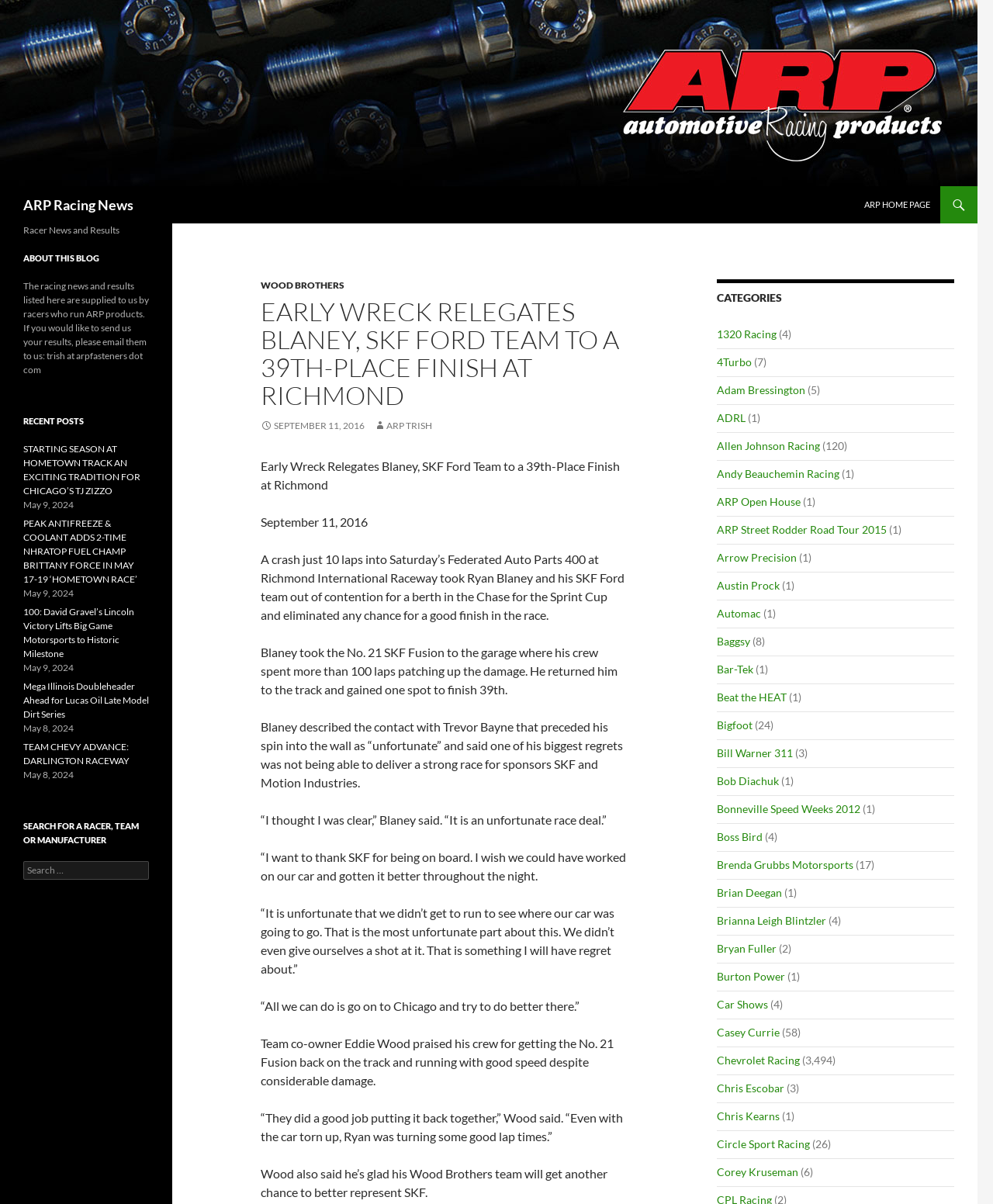Locate the bounding box of the UI element with the following description: "Beat the HEAT".

[0.722, 0.573, 0.792, 0.584]